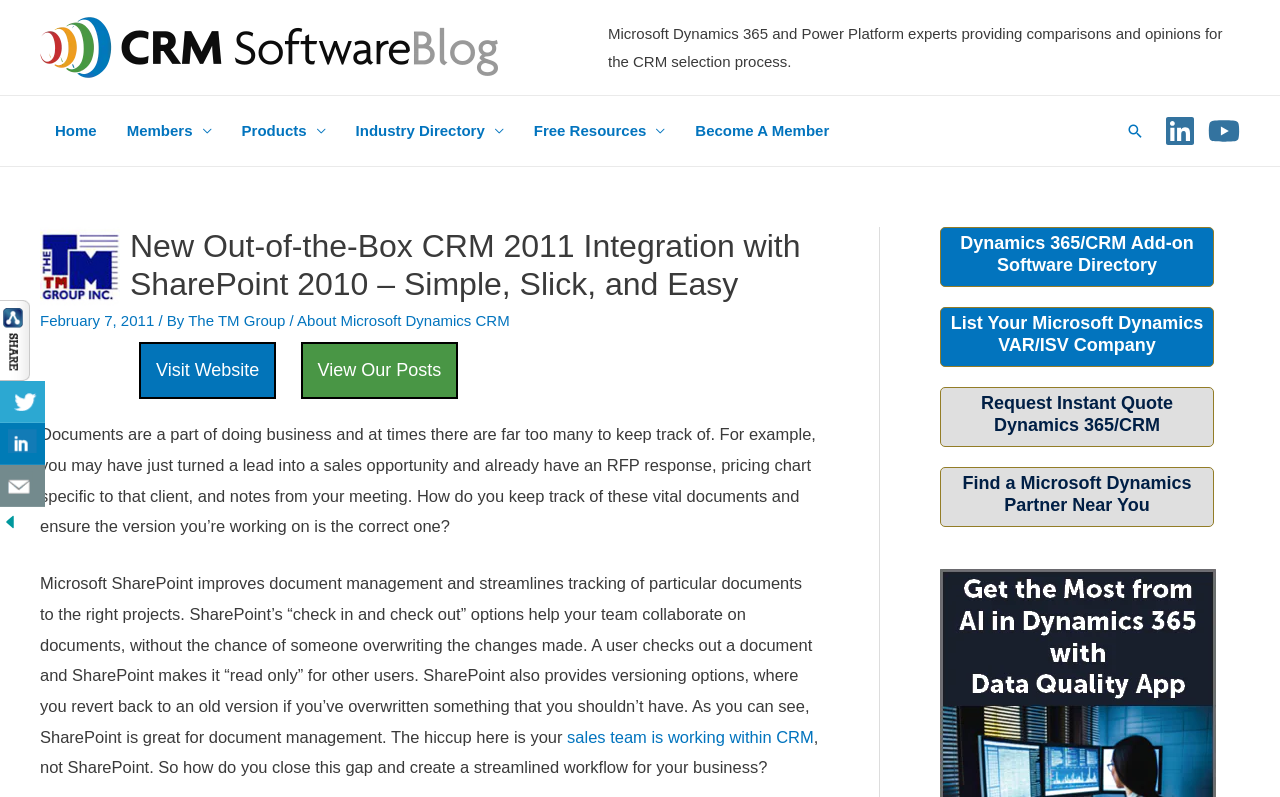Identify the bounding box of the HTML element described as: "About Microsoft Dynamics CRM".

[0.232, 0.392, 0.398, 0.413]